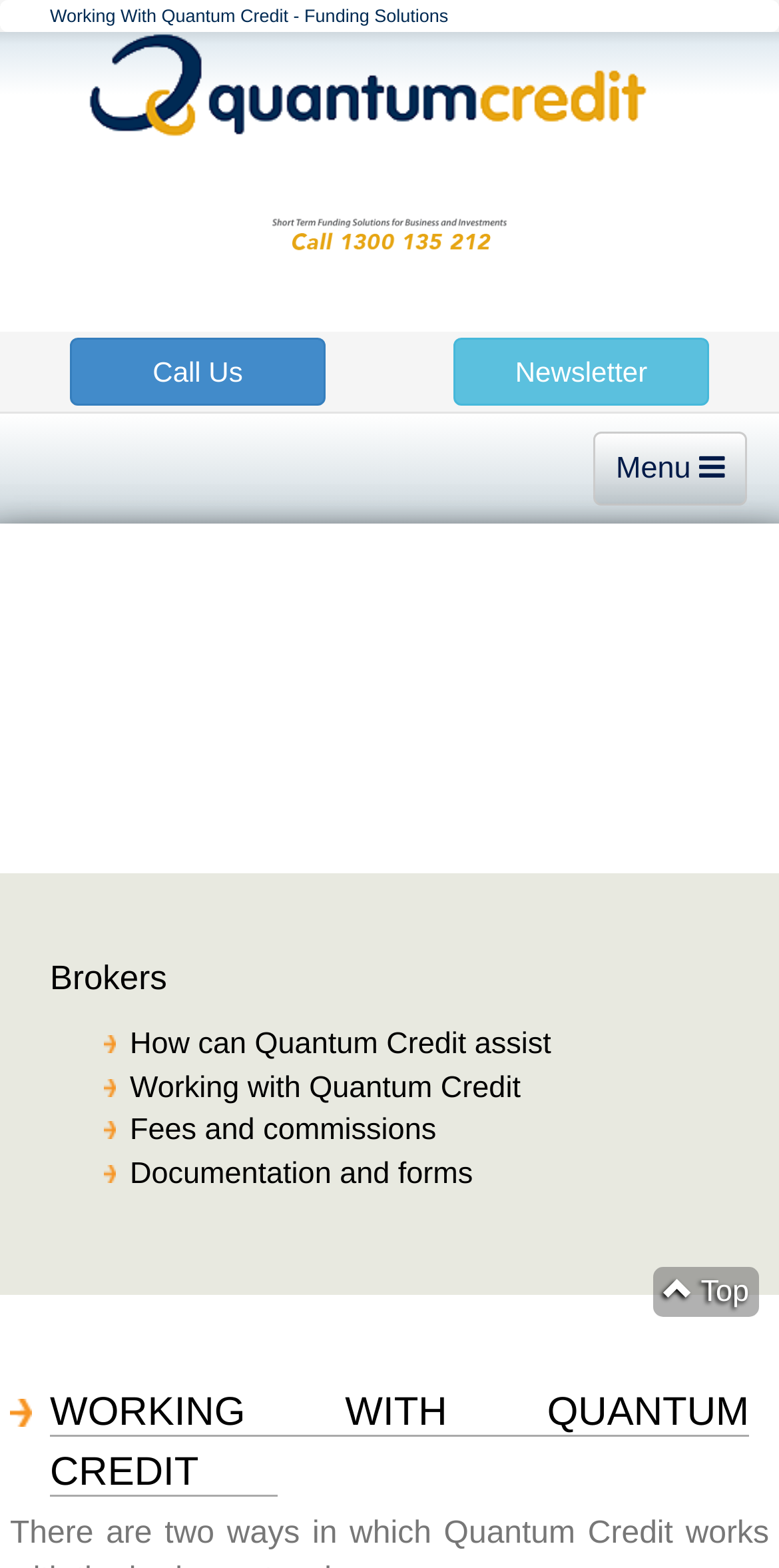Give a one-word or short phrase answer to this question: 
What is the purpose of the button with an icon?

Menu